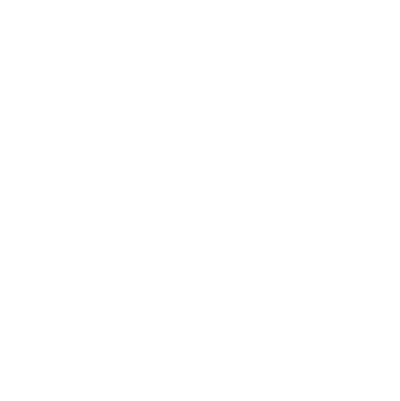Give a concise answer using one word or a phrase to the following question:
What is the focus of the visual content?

High-quality radiation detection technologies